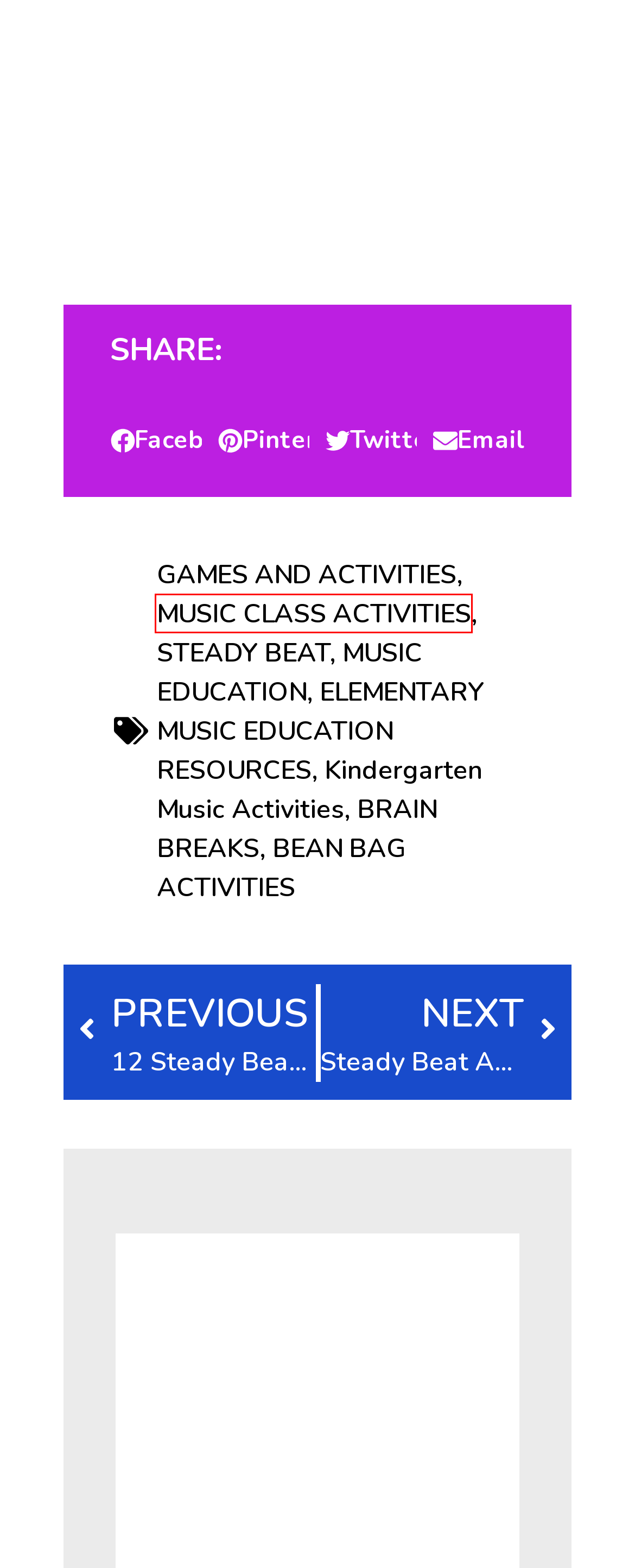Consider the screenshot of a webpage with a red bounding box around an element. Select the webpage description that best corresponds to the new page after clicking the element inside the red bounding box. Here are the candidates:
A. STEADY BEAT Archives - Sing Play Create
B. ELEMENTARY MUSIC EDUCATION RESOURCES Archives - Sing Play Create
C. MUSIC CLASS ACTIVITIES Archives - Sing Play Create
D. Steady Beat Activities with Scarves - Sing Play Create
E. BEAN BAG ACTIVITIES Archives - Sing Play Create
F. GAMES AND ACTIVITIES Archives - Sing Play Create
G. MUSIC EDUCATION Archives - Sing Play Create
H. Kindergarten Music Activities Archives - Sing Play Create

C